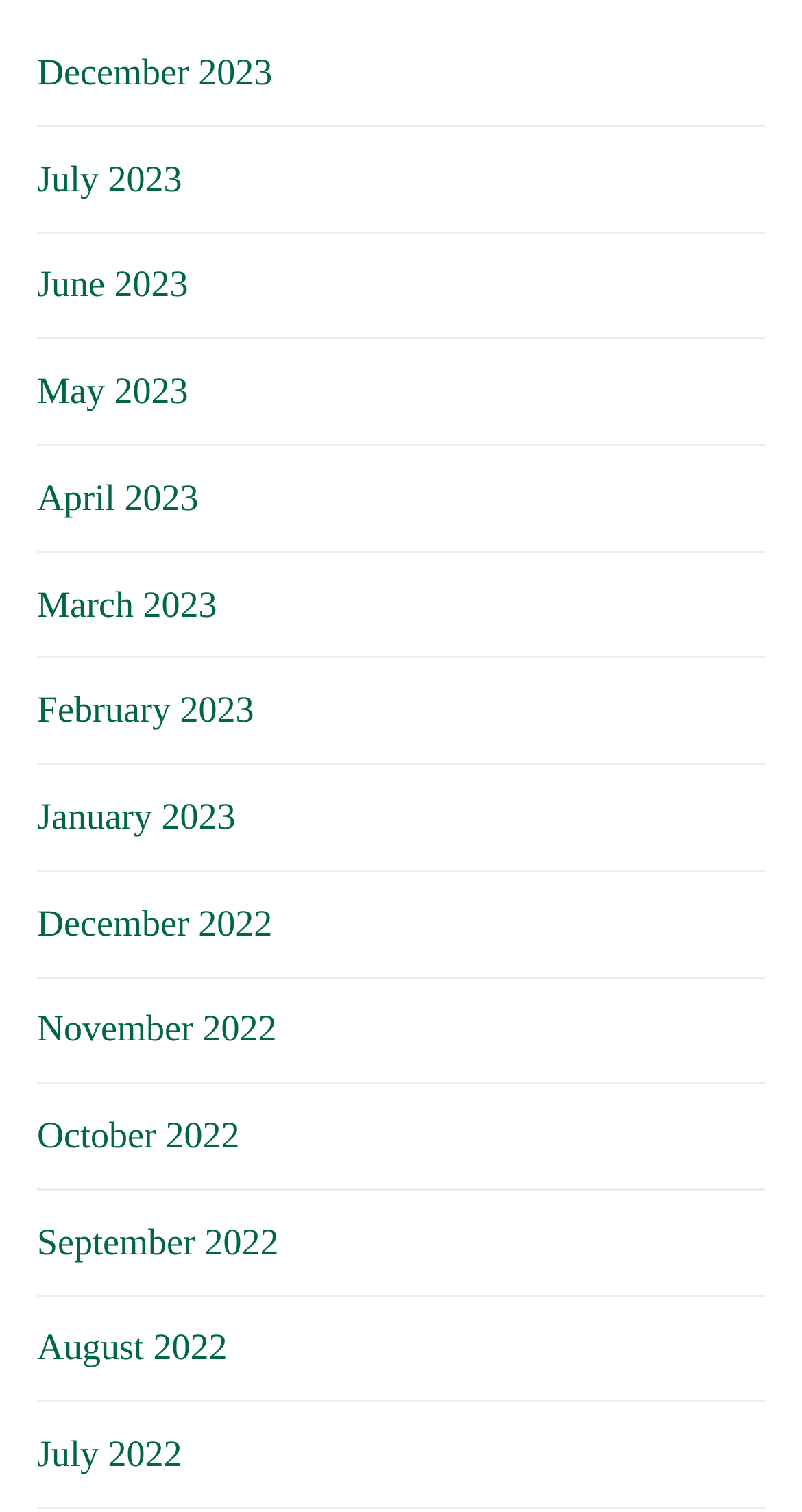Using the element description May 2023, predict the bounding box coordinates for the UI element. Provide the coordinates in (top-left x, top-left y, bottom-right x, bottom-right y) format with values ranging from 0 to 1.

[0.046, 0.239, 0.954, 0.295]